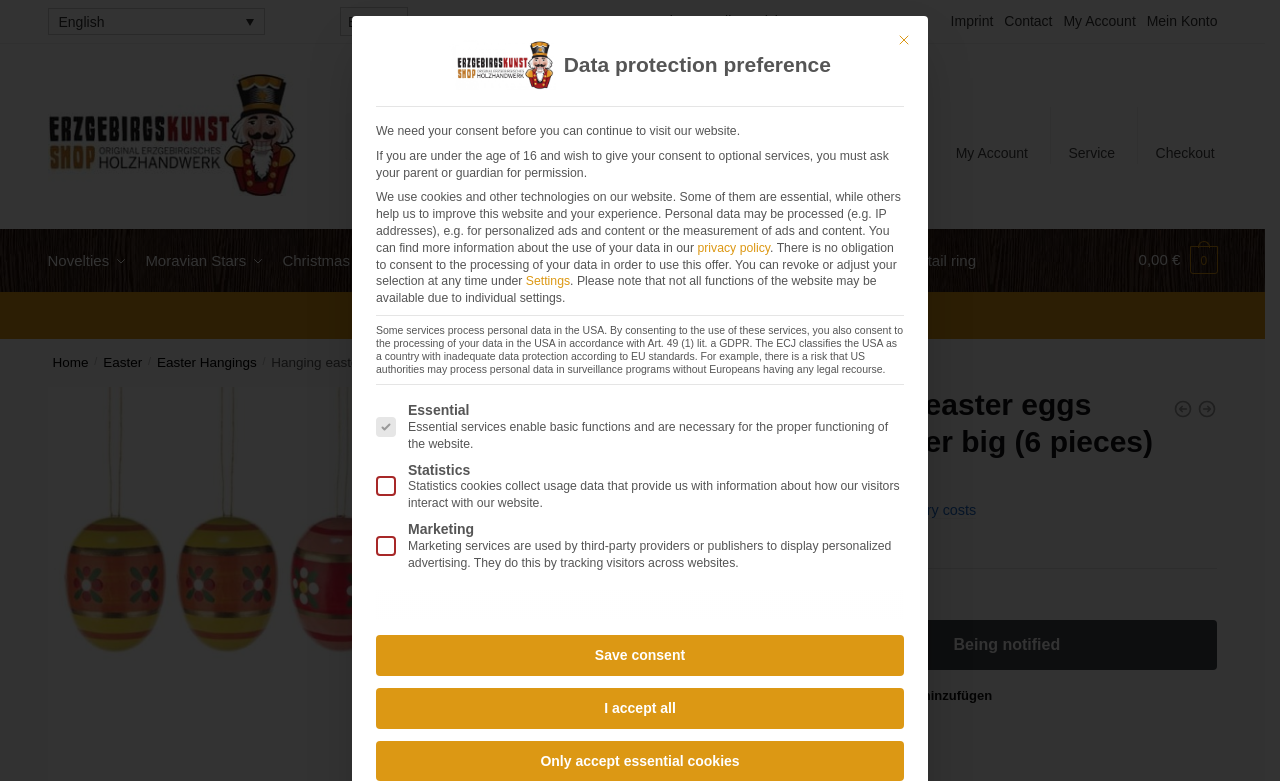Specify the bounding box coordinates of the area to click in order to follow the given instruction: "Add to wishlist."

[0.639, 0.878, 0.775, 0.897]